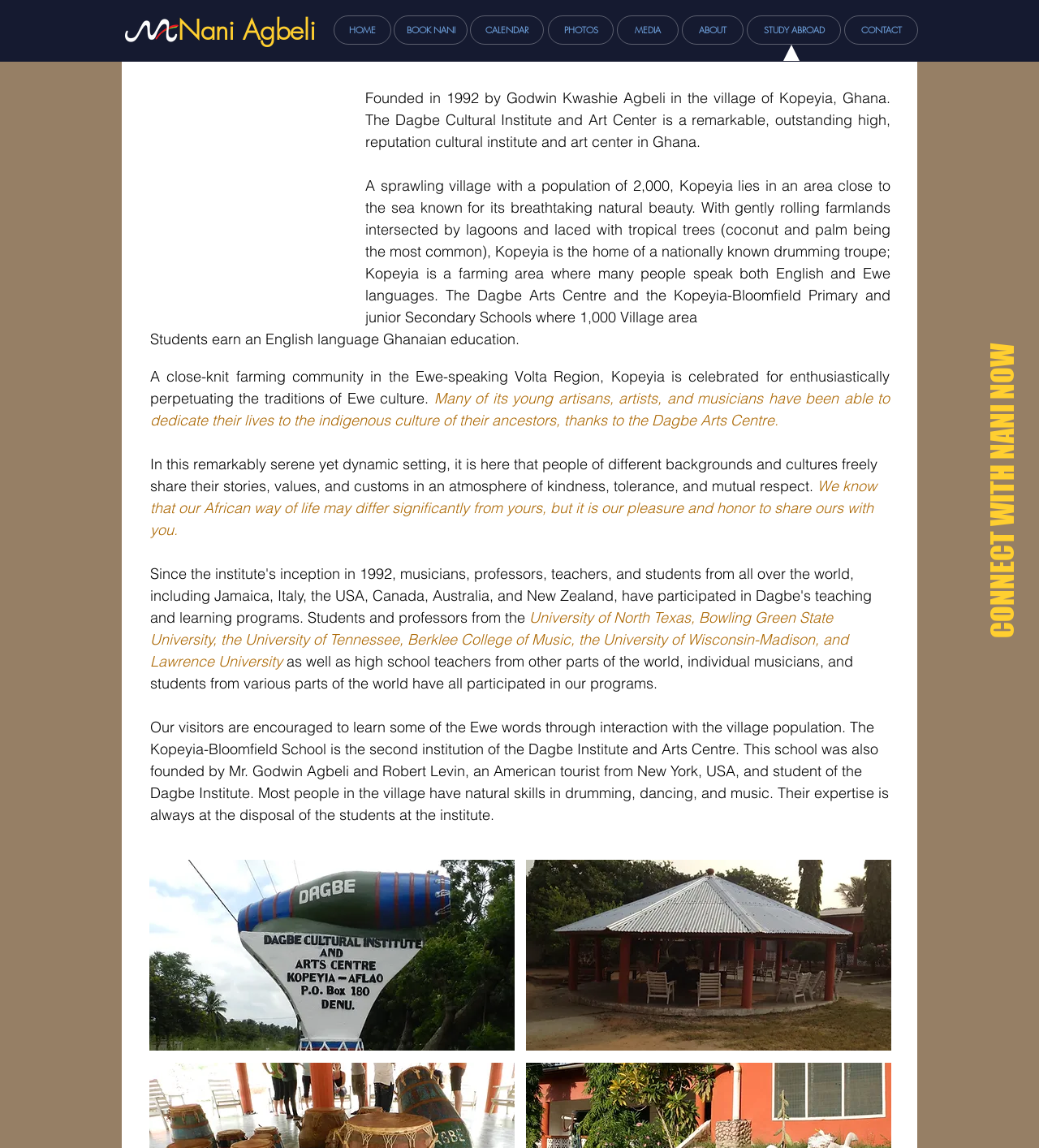Determine the bounding box coordinates of the region that needs to be clicked to achieve the task: "Explore the CALENDAR".

[0.452, 0.013, 0.523, 0.039]